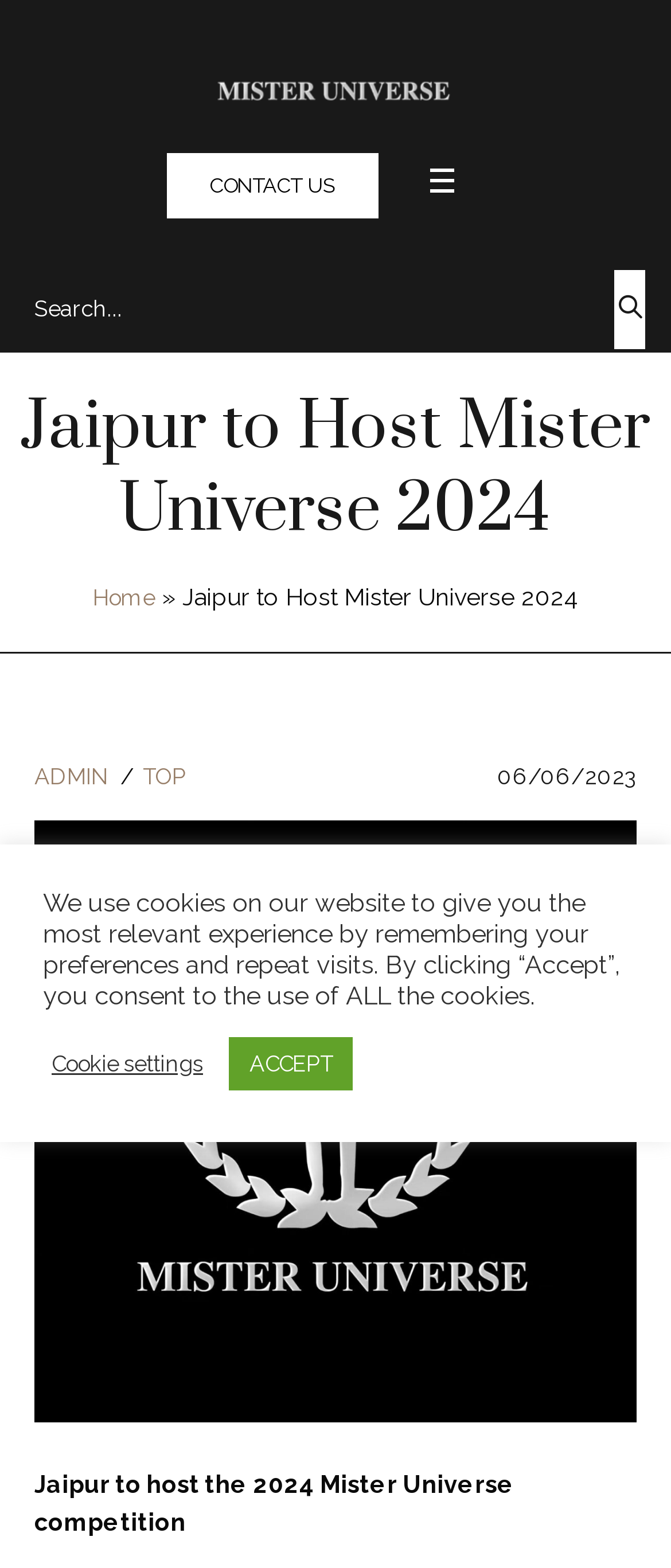Determine the bounding box coordinates of the clickable element necessary to fulfill the instruction: "Go to site navigation". Provide the coordinates as four float numbers within the 0 to 1 range, i.e., [left, top, right, bottom].

None